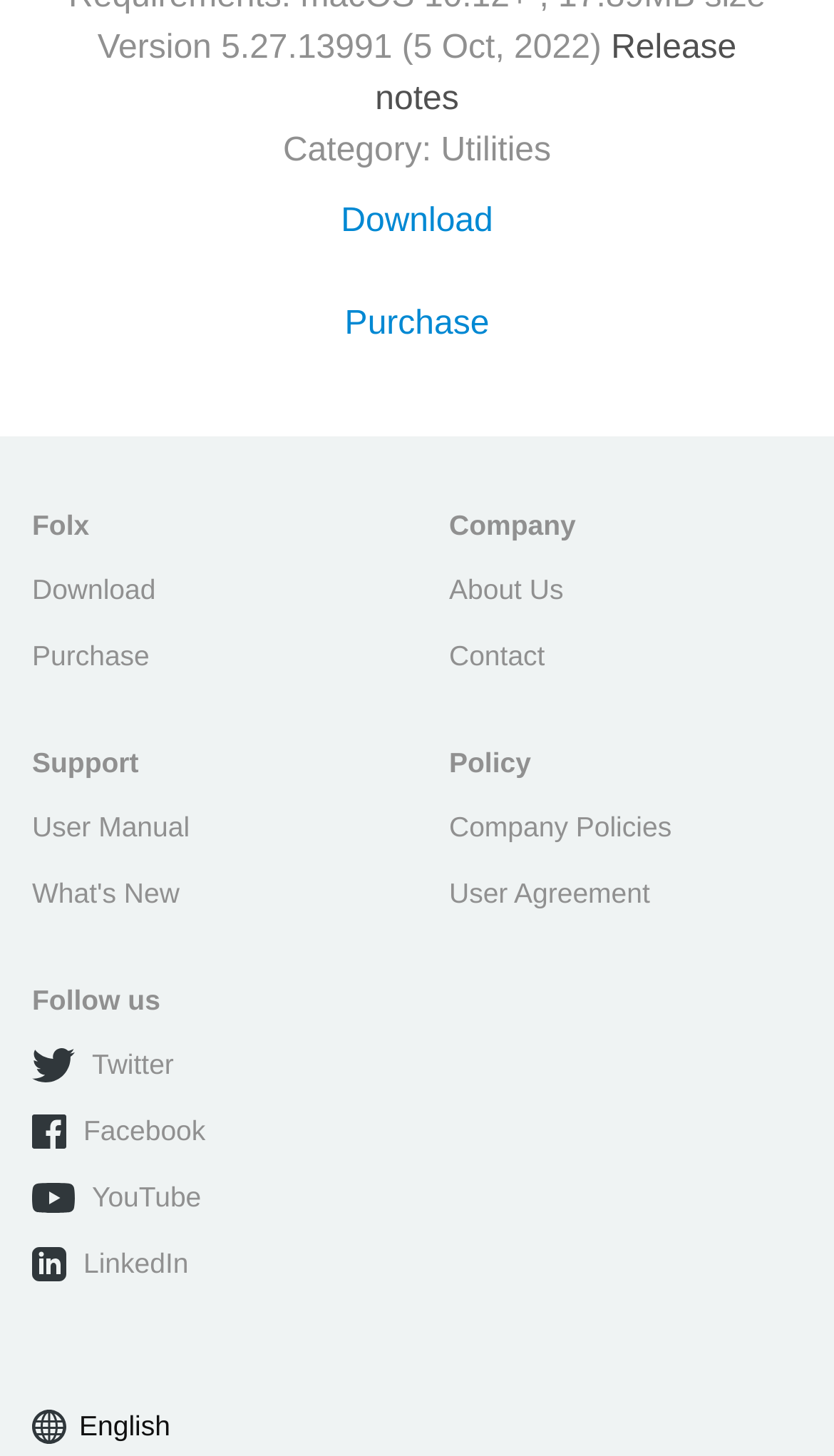What category does the software belong to?
Give a thorough and detailed response to the question.

The category of the software can be found on the webpage, where it is listed as 'Category: Utilities'.